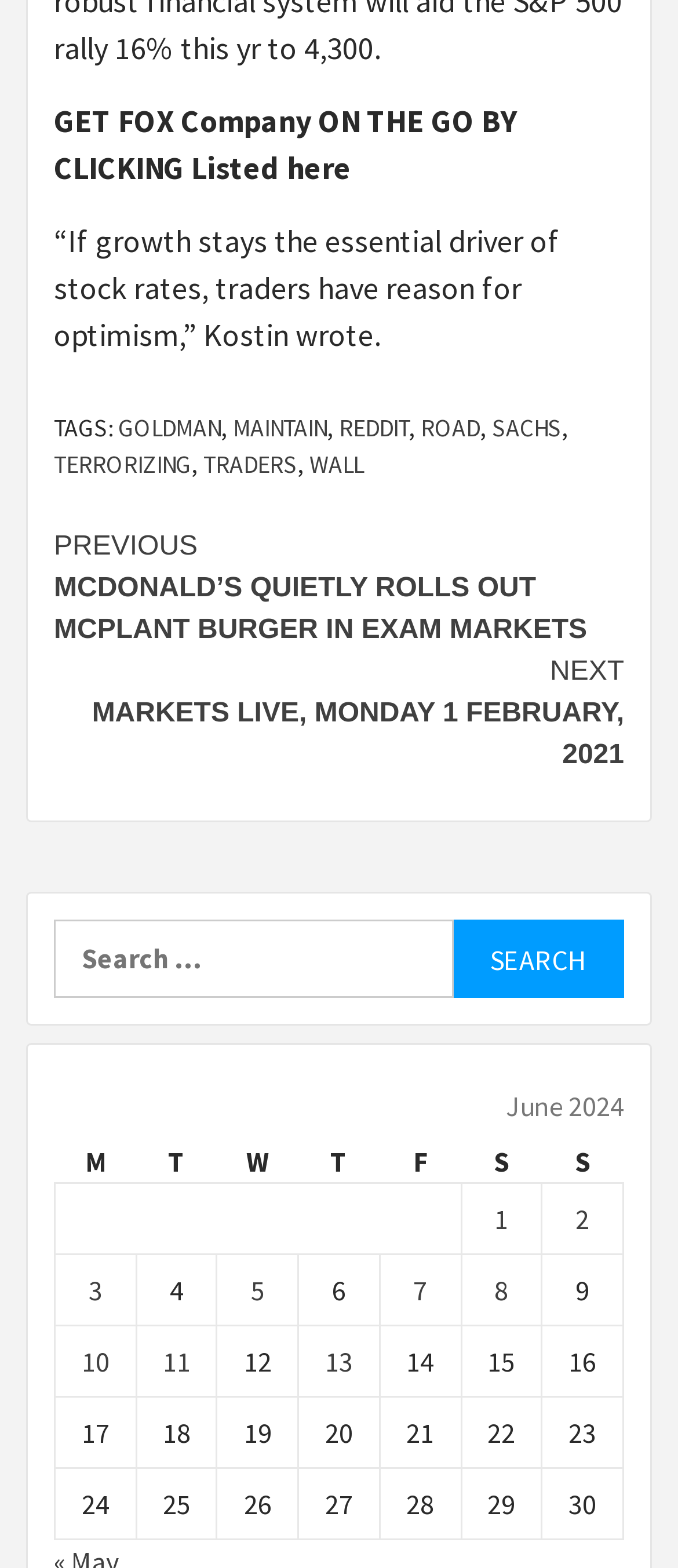Please provide a detailed answer to the question below by examining the image:
What type of content is listed in the table?

The table appears to list posts or articles by date, with each row representing a specific date and the columns showing the day of the week and possibly the number of posts published on that day.